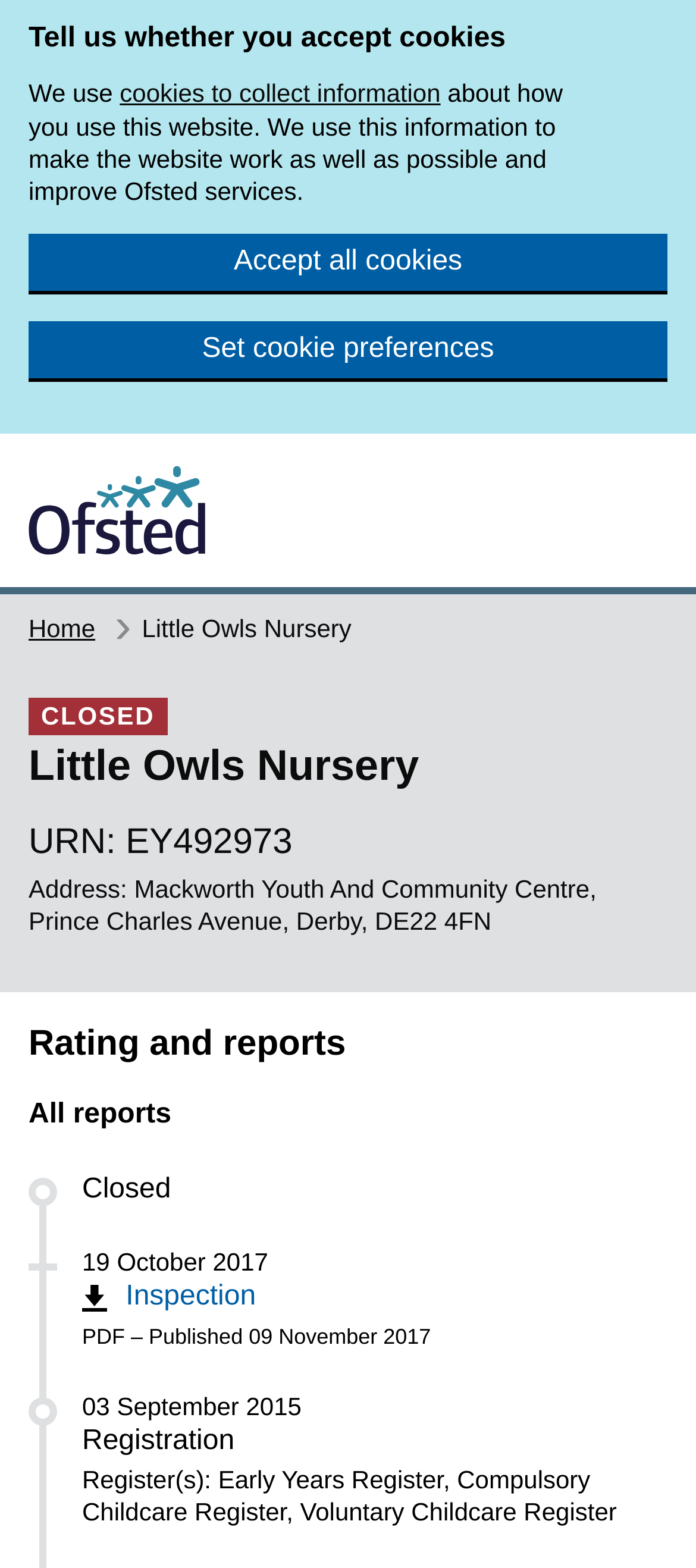Answer the question using only a single word or phrase: 
When was the nursery closed?

19 October 2017